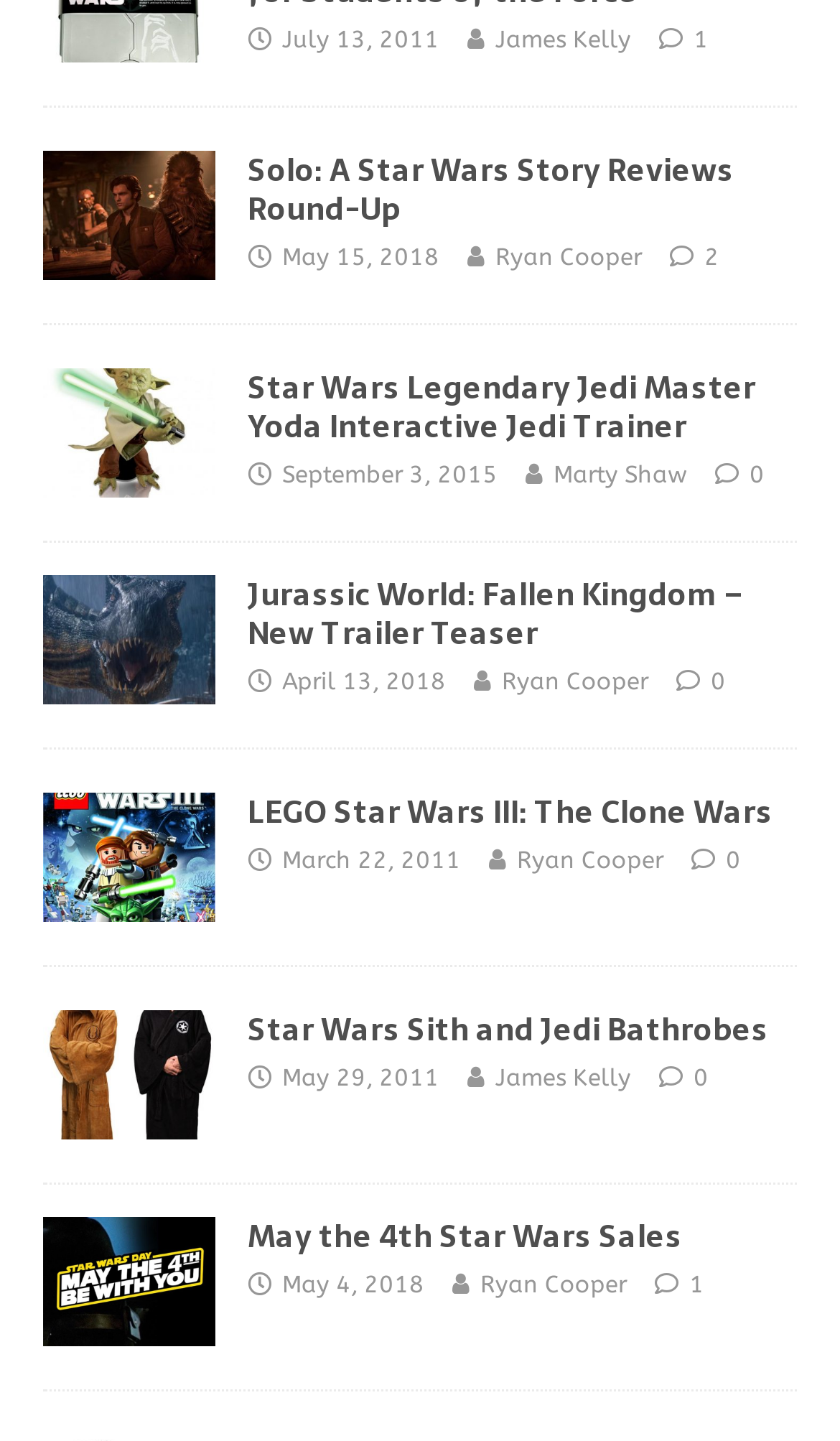Answer the question with a single word or phrase: 
Who is the author of the third article?

Marty Shaw